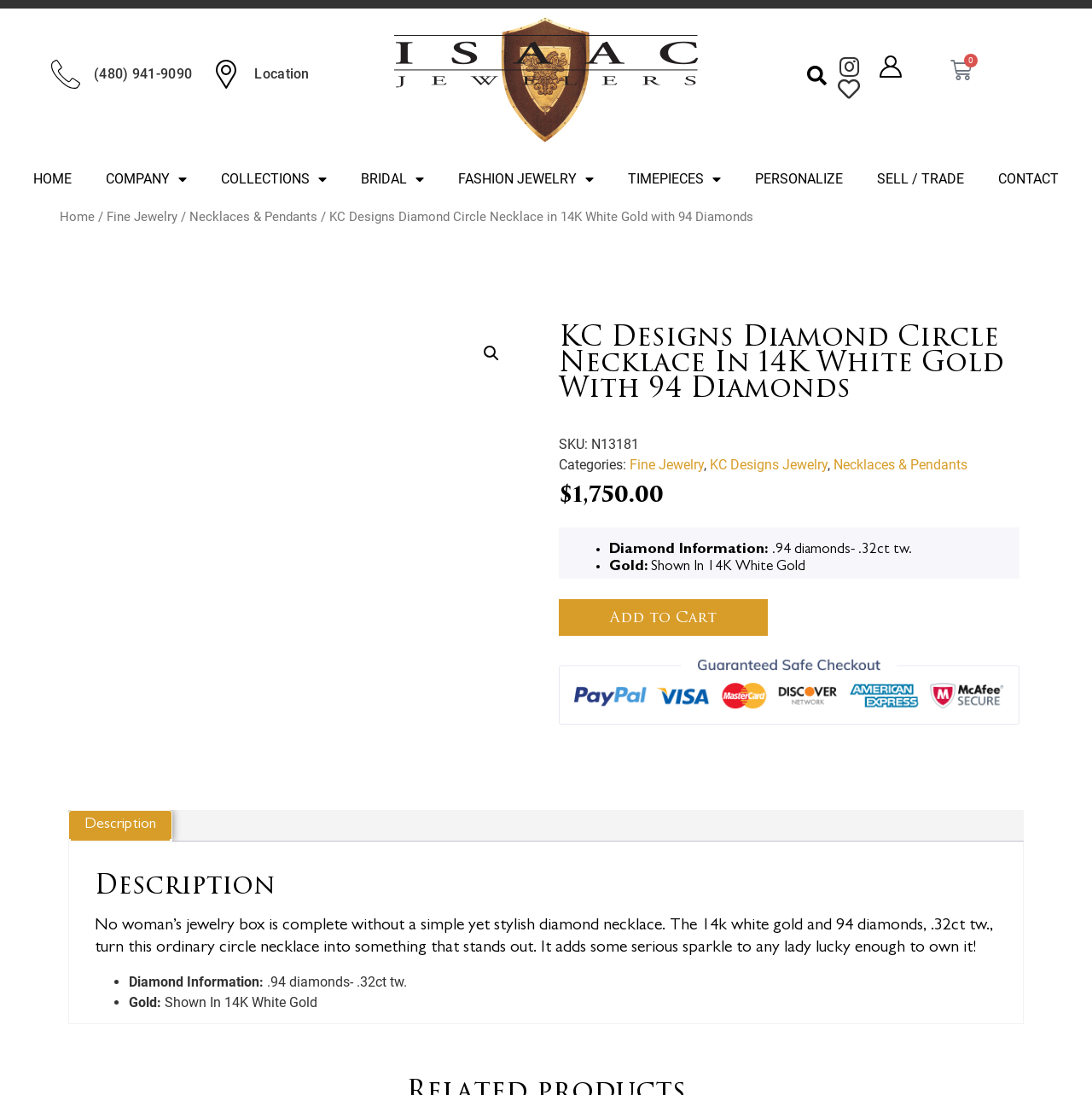What is the material of the necklace? Based on the screenshot, please respond with a single word or phrase.

14K White Gold